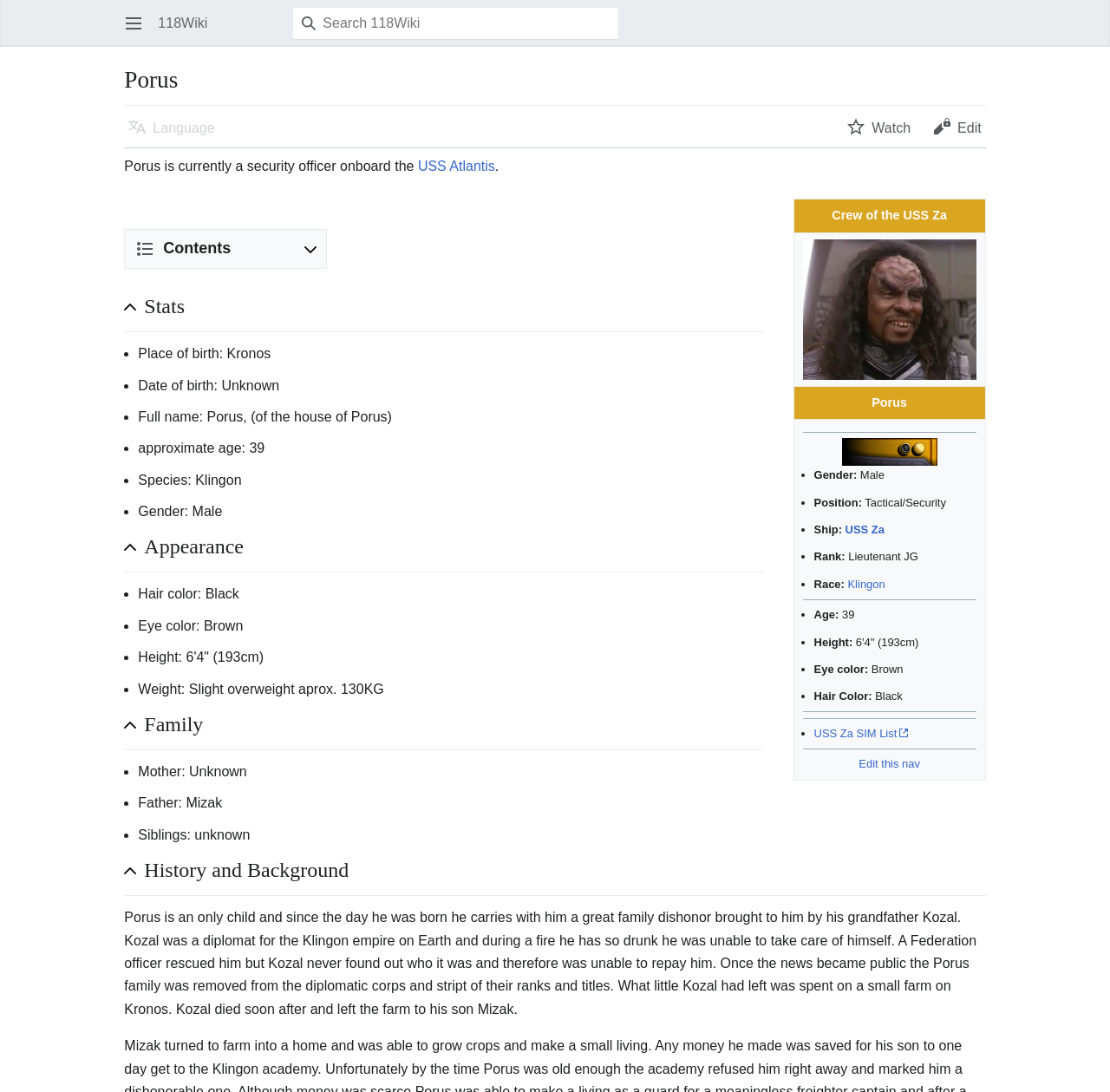Can you look at the image and give a comprehensive answer to the question:
What is the ship that Porus is serving on?

The ship that Porus is serving on can be found in the text 'Porus is currently a security officer onboard the USS Atlantis', and also in the table under the 'Crew of the USS Za' section, where it is listed as 'USS Za'.